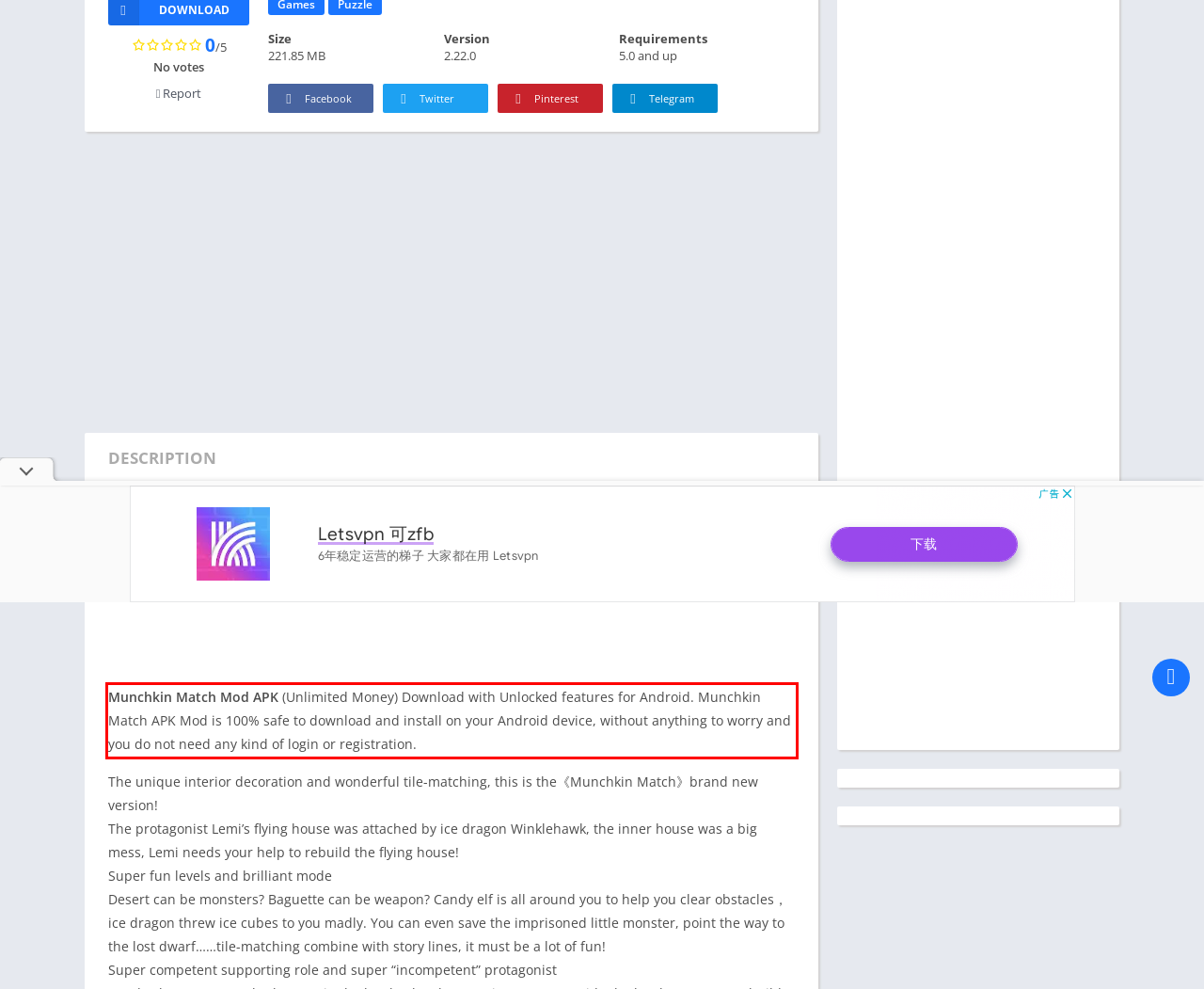Please look at the webpage screenshot and extract the text enclosed by the red bounding box.

Munchkin Match Mod APK (Unlimited Money) Download with Unlocked features for Android. Munchkin Match APK Mod is 100% safe to download and install on your Android device, without anything to worry and you do not need any kind of login or registration.